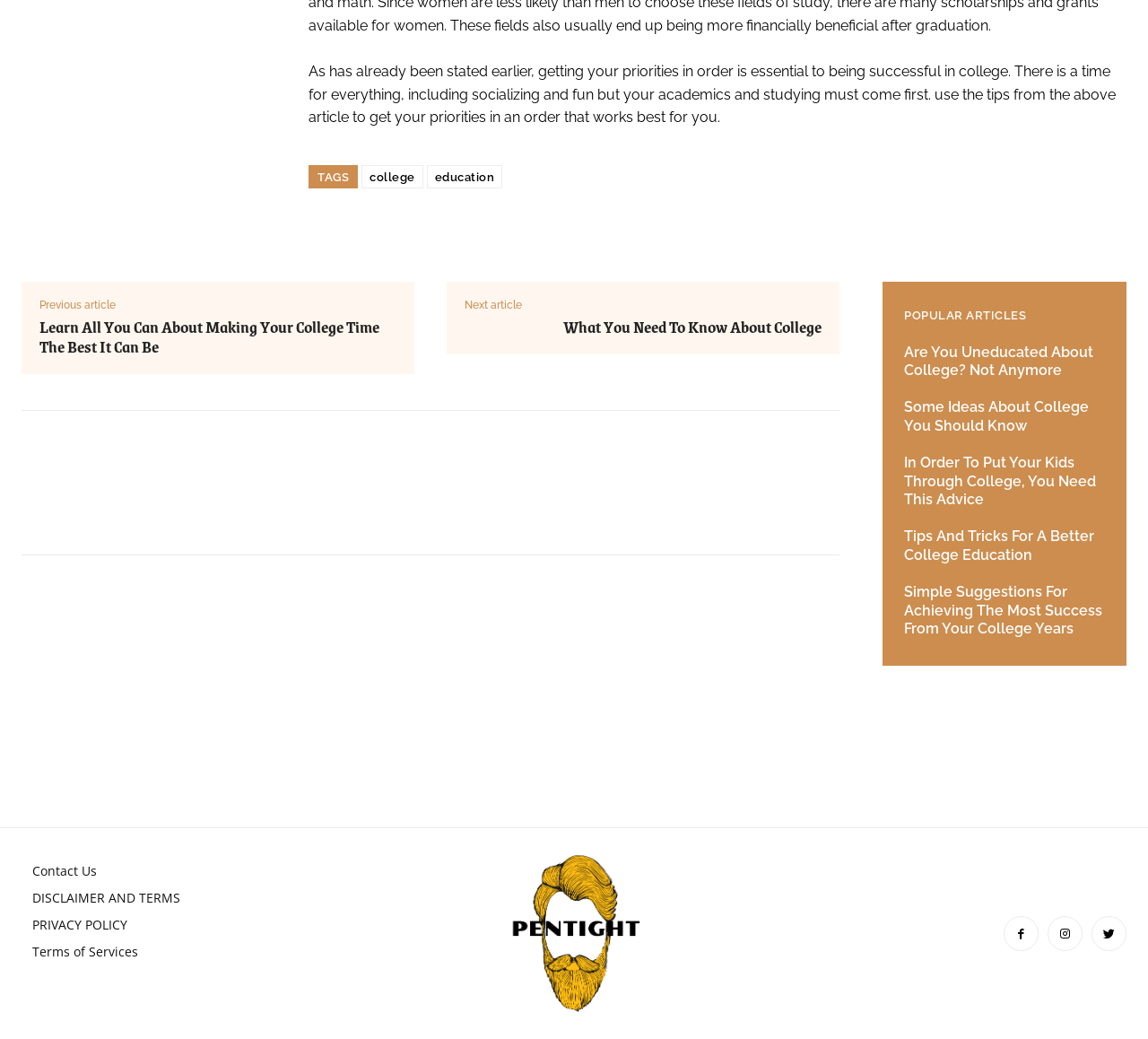Highlight the bounding box coordinates of the region I should click on to meet the following instruction: "contact us".

[0.028, 0.826, 0.381, 0.852]